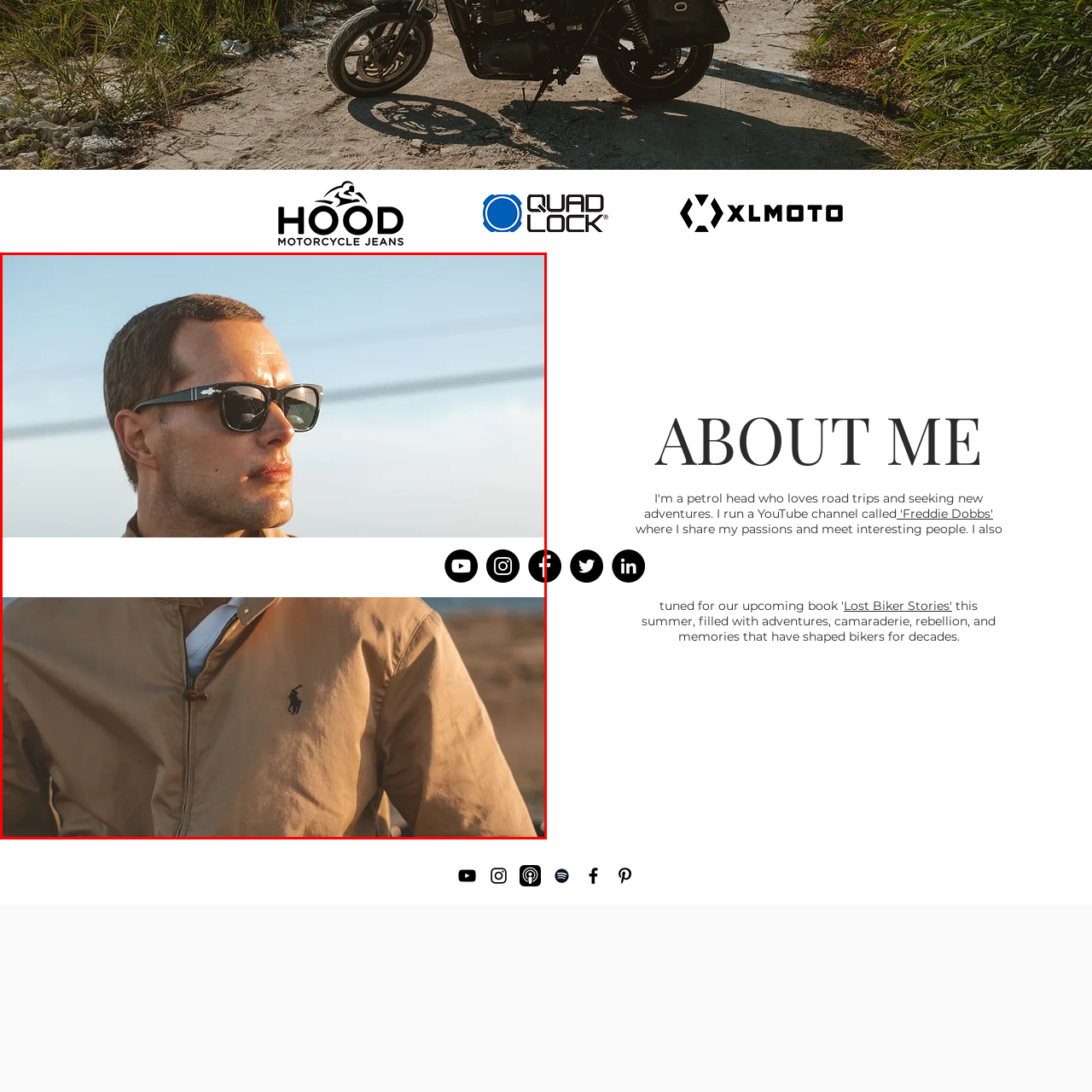What is suggested by the background of the image?
Refer to the image highlighted by the red box and give a one-word or short-phrase answer reflecting what you see.

Expansive landscape